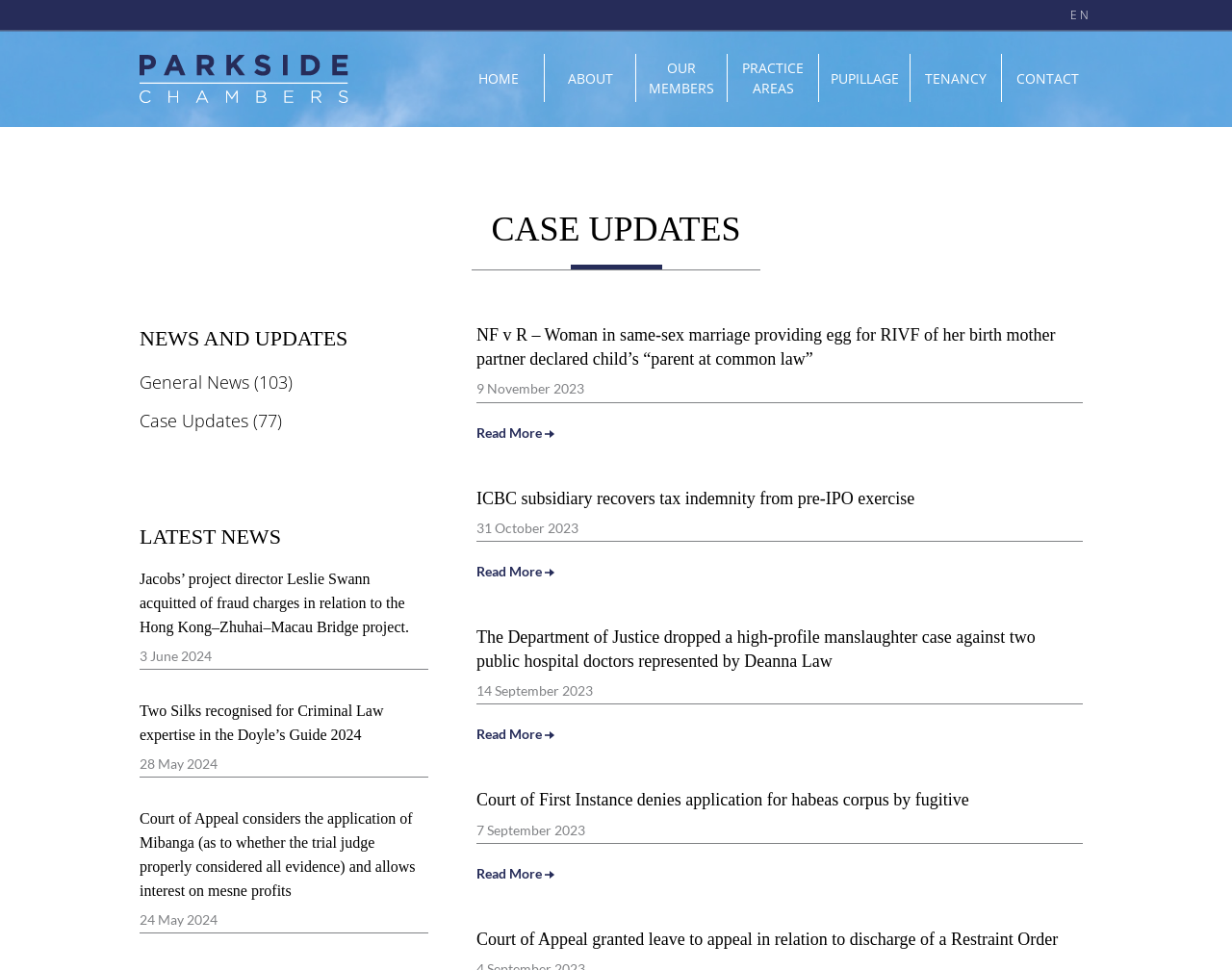Illustrate the webpage thoroughly, mentioning all important details.

The webpage is about Case Updates from Parkside Chambers, a law firm. At the top, there is a navigation menu with links to different sections of the website, including "HOME", "ABOUT", "OUR MEMBERS", "PRACTICE AREAS", "PUPILLAGE", "TENANCY", and "CONTACT". Below the navigation menu, there is a heading "CASE UPDATES" in a prominent position.

The main content of the webpage is divided into four sections, each containing a news article with a heading, a link to read more, and a date. The articles are arranged in a vertical column, with the most recent one at the top. The headings of the articles are "NF v R – Woman in same-sex marriage providing egg for RIVF of her birth mother partner declared child’s “parent at common law”", "ICBC subsidiary recovers tax indemnity from pre-IPO exercise", "The Department of Justice dropped a high-profile manslaughter case against two public hospital doctors represented by Deanna Law", and "Court of First Instance denies application for habeas corpus by fugitive".

To the left of the main content, there is a sidebar with a heading "NEWS AND UPDATES" and links to "General News" and "Case Updates". Below the sidebar, there is another section with a heading "LATEST NEWS" and three news articles with links to read more and dates. The articles are about Jacobs’ project director Leslie Swann being acquitted of fraud charges, two Silks being recognized for Criminal Law expertise, and the Court of Appeal considering the application of Mibanga.

There is also an image of Parkside Chambers' logo at the top left corner of the webpage, and a link to switch the language to "EN" at the top right corner.